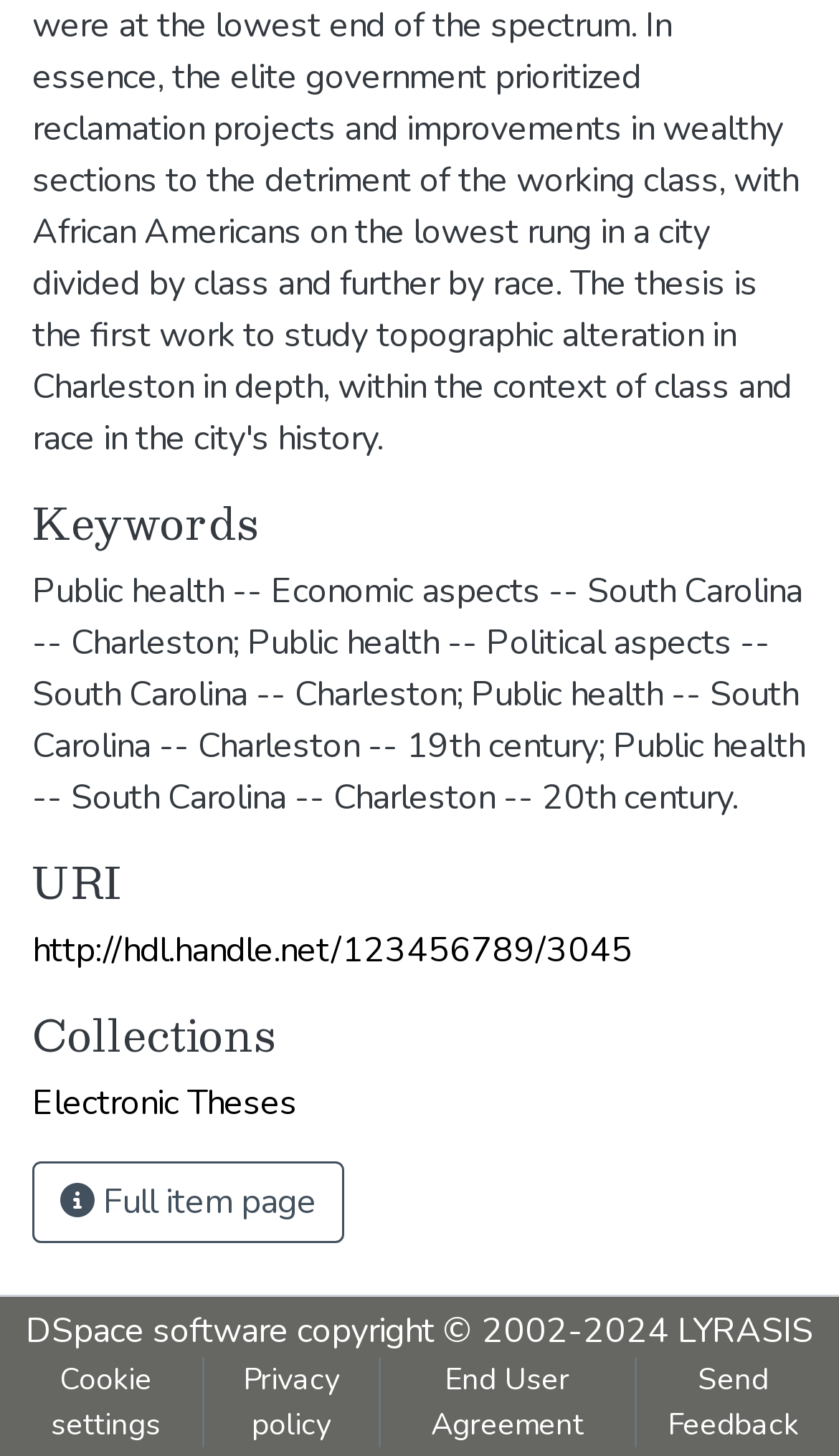Provide a brief response using a word or short phrase to this question:
What is the copyright year range?

2002-2024